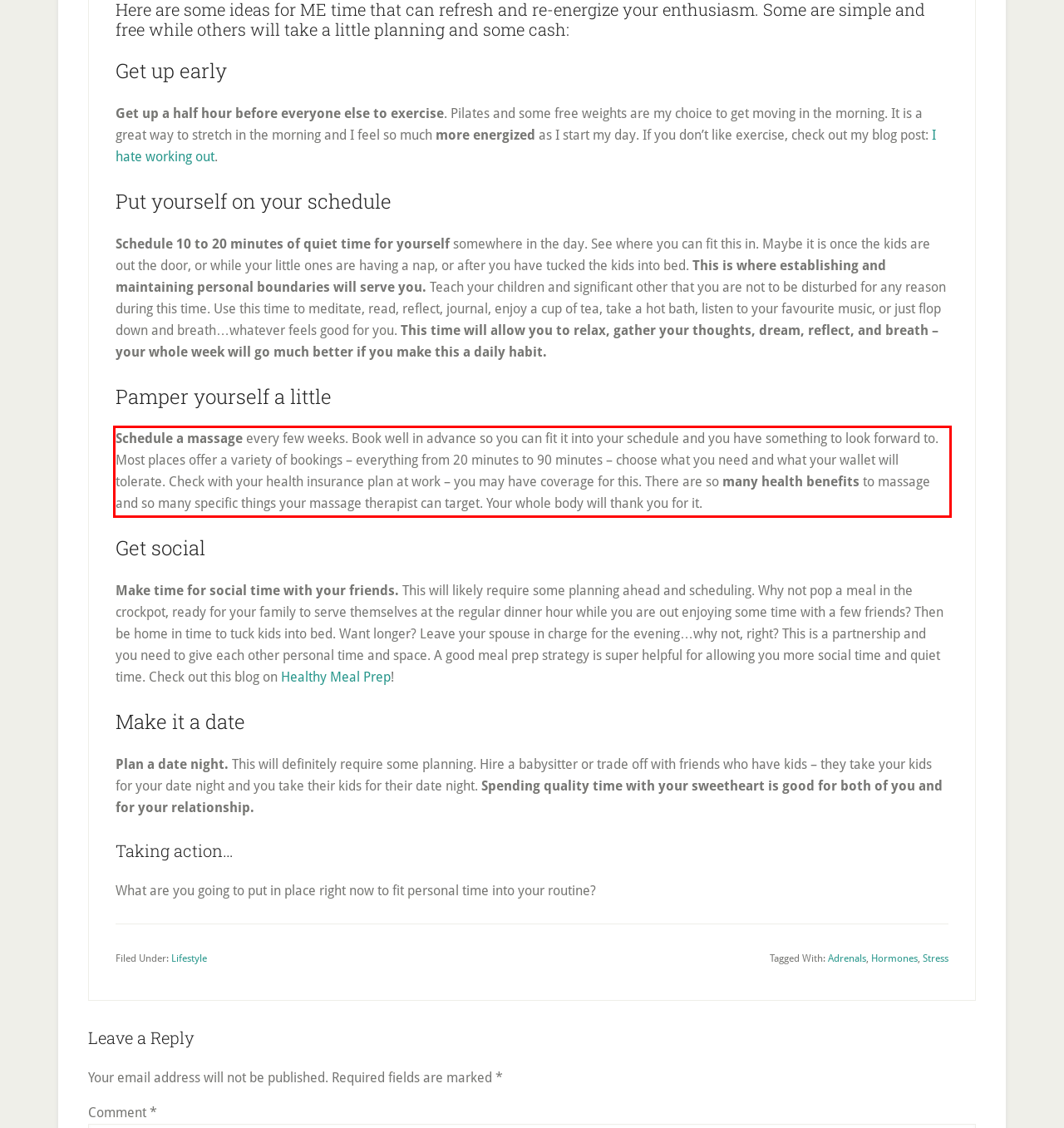Examine the webpage screenshot and use OCR to obtain the text inside the red bounding box.

Schedule a massage every few weeks. Book well in advance so you can fit it into your schedule and you have something to look forward to. Most places offer a variety of bookings – everything from 20 minutes to 90 minutes – choose what you need and what your wallet will tolerate. Check with your health insurance plan at work – you may have coverage for this. There are so many health benefits to massage and so many specific things your massage therapist can target. Your whole body will thank you for it.